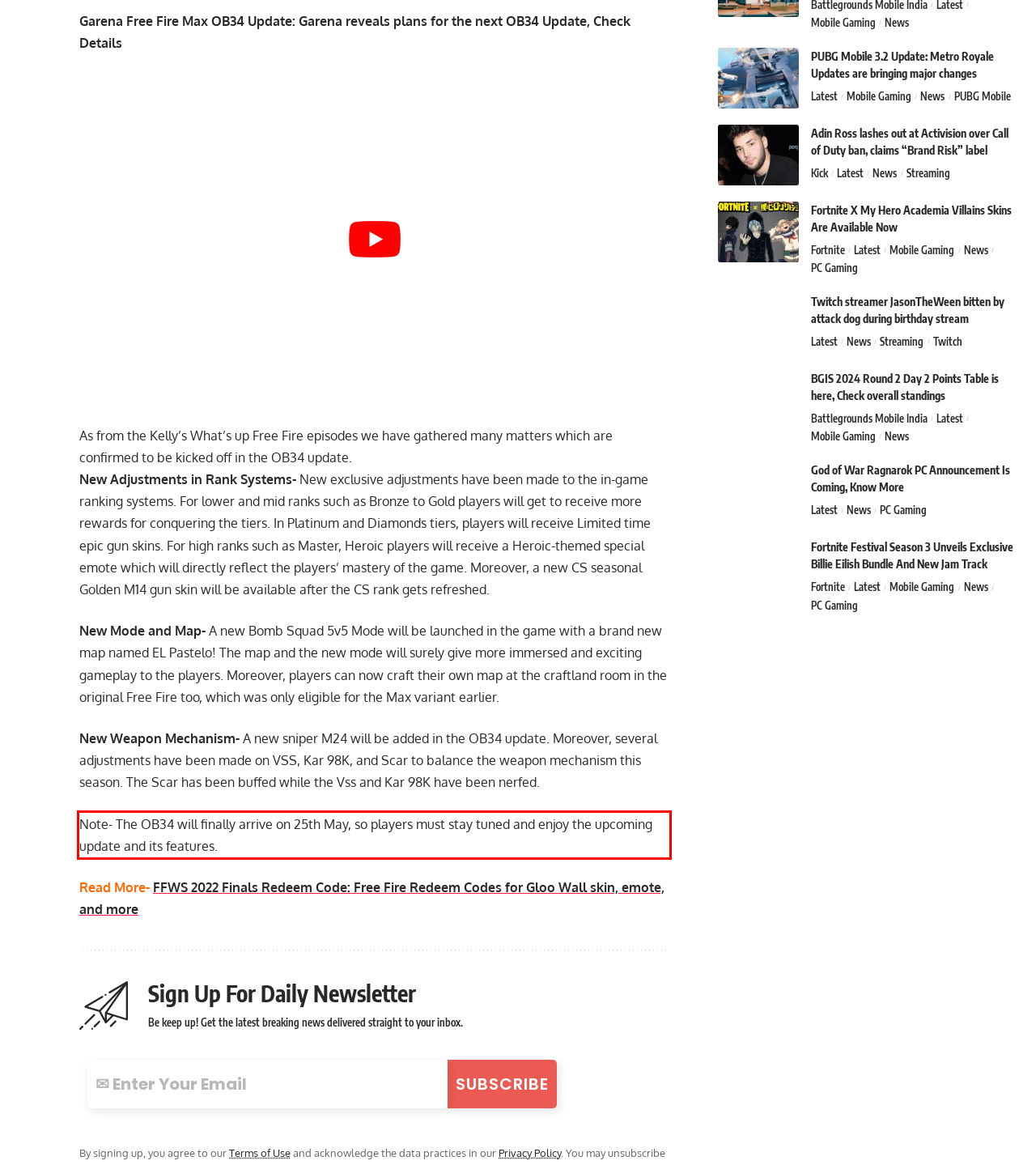Please examine the webpage screenshot containing a red bounding box and use OCR to recognize and output the text inside the red bounding box.

Note- The OB34 will finally arrive on 25th May, so players must stay tuned and enjoy the upcoming update and its features.